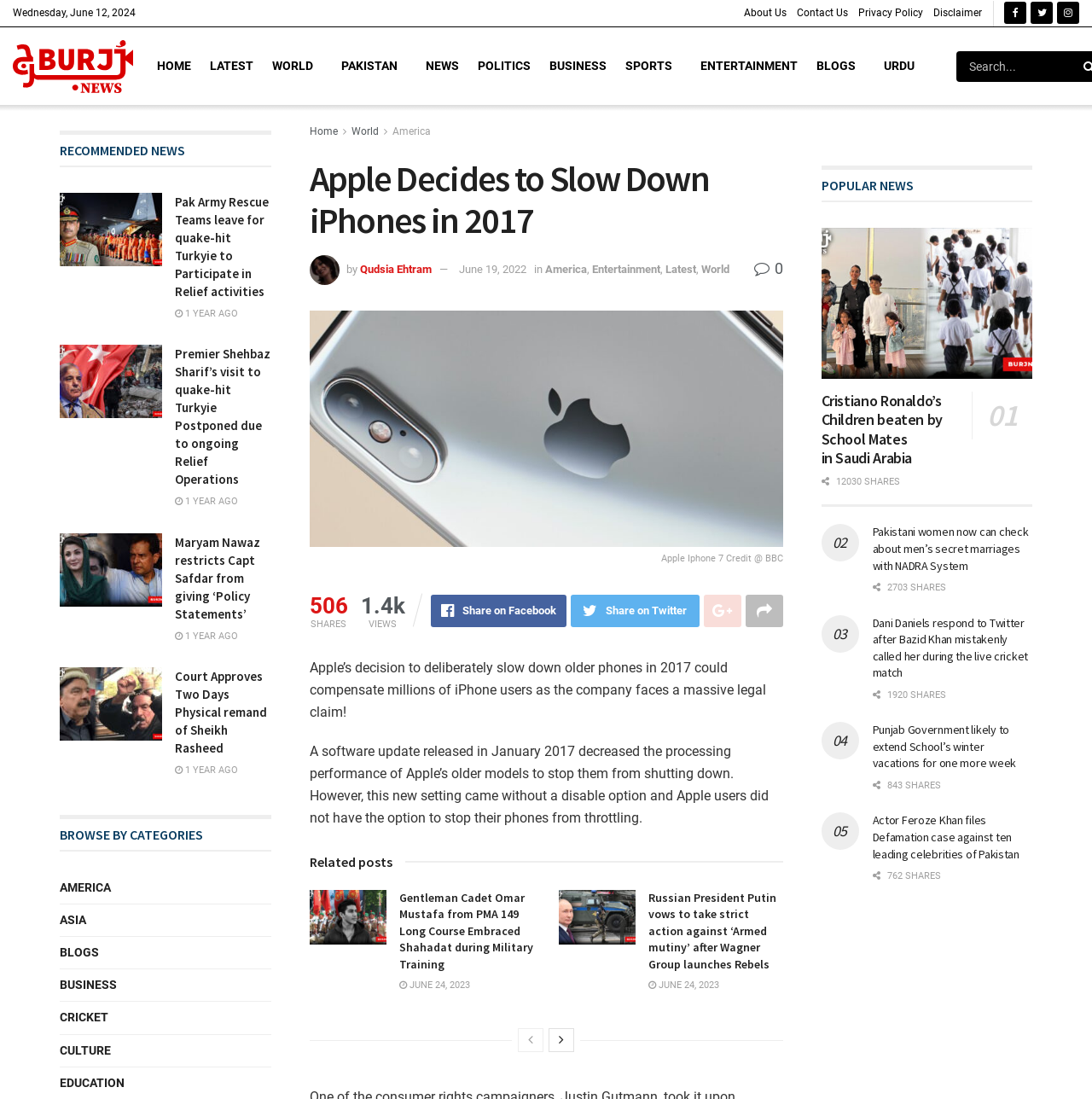Determine the bounding box coordinates of the element that should be clicked to execute the following command: "Share the article on Facebook".

[0.394, 0.541, 0.518, 0.57]